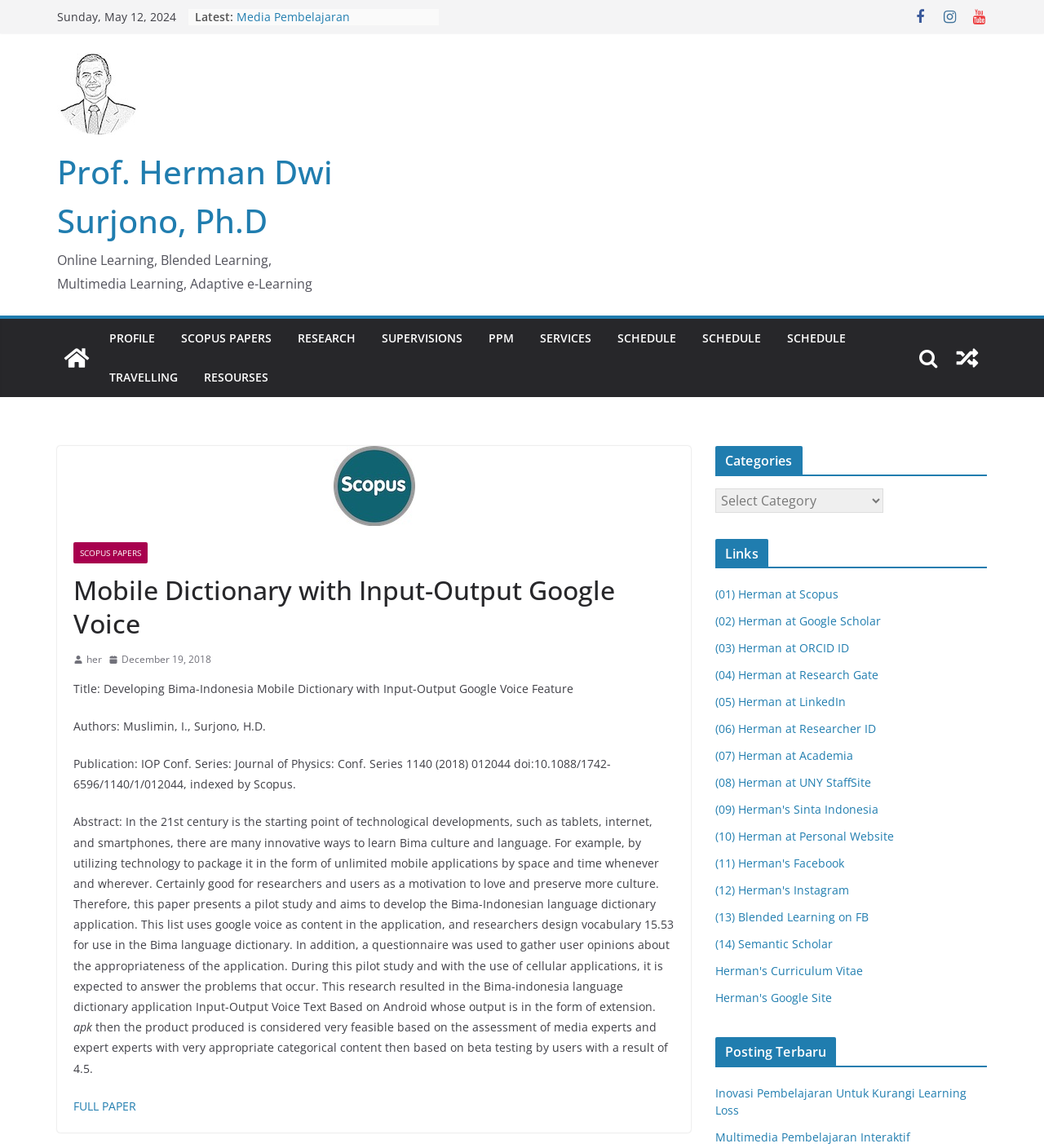What is the category of the posting 'Inovasi Pembelajaran Untuk Kurangi Learning Loss'?
Answer with a single word or phrase, using the screenshot for reference.

Latest